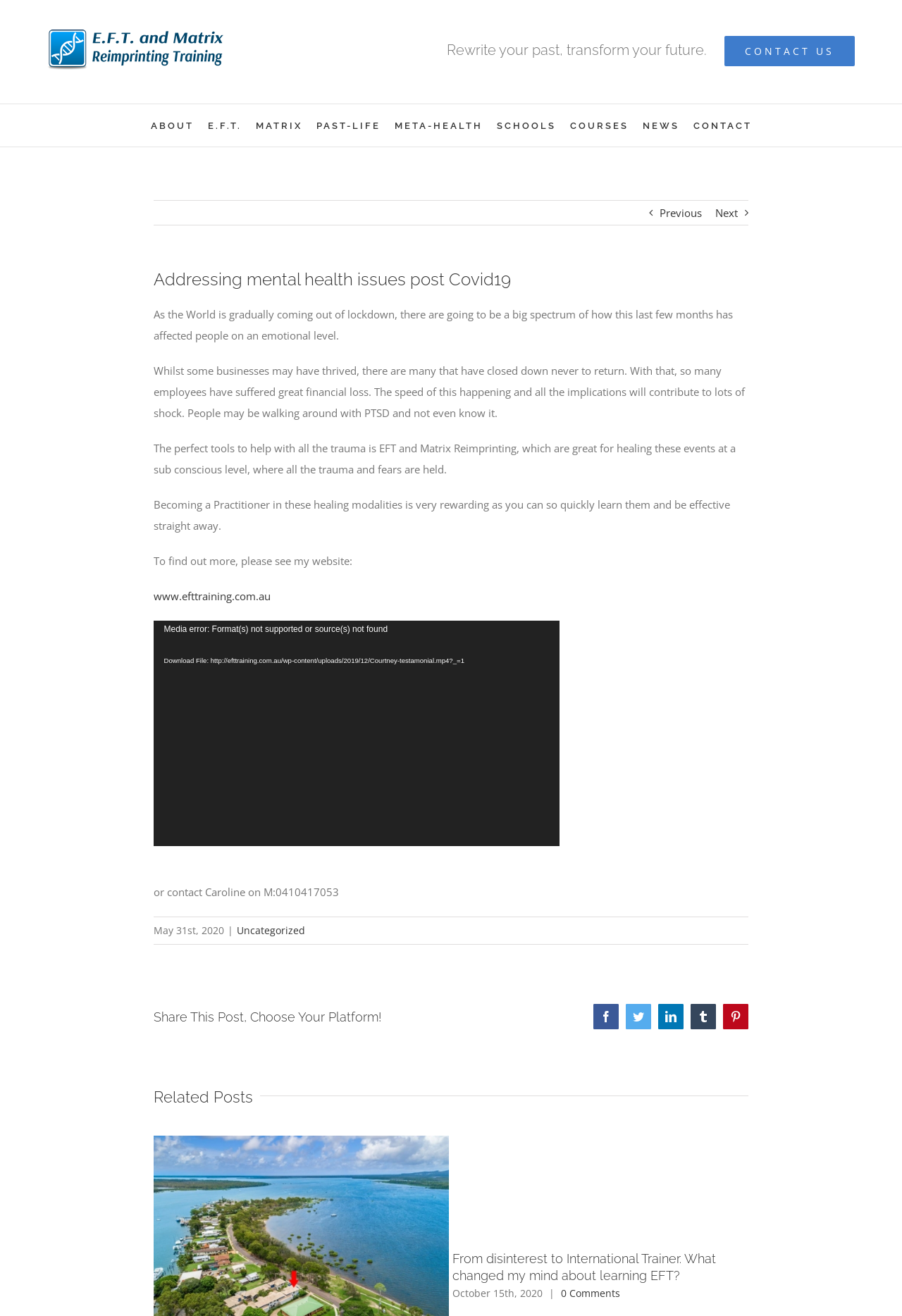Please mark the bounding box coordinates of the area that should be clicked to carry out the instruction: "Share this post on Facebook".

[0.658, 0.763, 0.686, 0.782]